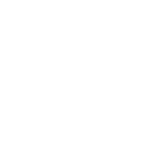Give a thorough explanation of the image.

The image showcases the logo of "Sun-In-One," a company specializing in solar energy solutions. The design features a stylized representation that embodies innovation and sustainability, aligning with the brand's commitment to providing efficient solar lighting and power products. As a prominent element on the webpage, this logo symbolizes the company's dedication to on-grid reliability, safety, and the advancement of solar technology for everyday applications. It represents a range of products such as solar kits, LED lights, and power solutions tailored for various needs, affirming Sun-In-One's role in promoting renewable energy.